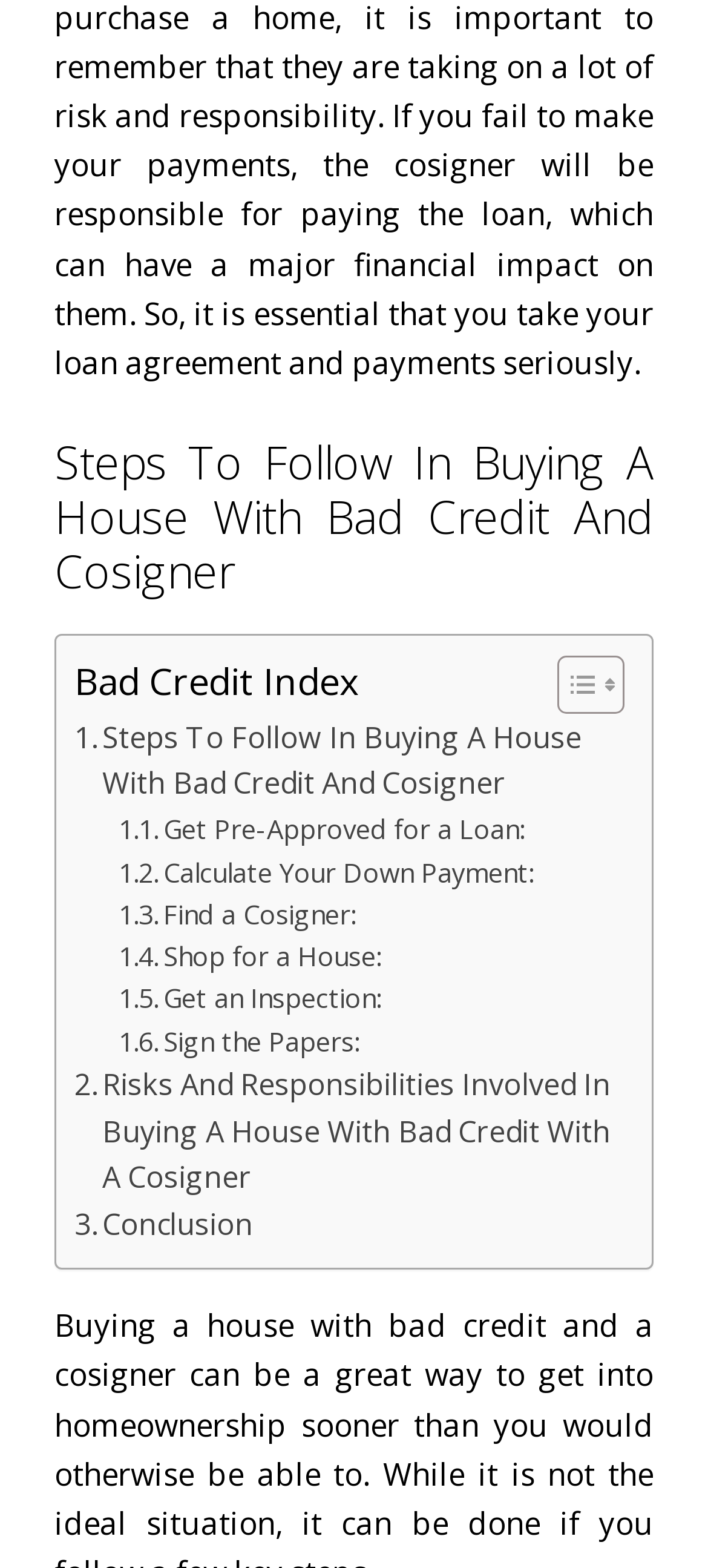Please identify the bounding box coordinates of the clickable area that will fulfill the following instruction: "Find a cosigner". The coordinates should be in the format of four float numbers between 0 and 1, i.e., [left, top, right, bottom].

[0.167, 0.57, 0.503, 0.597]